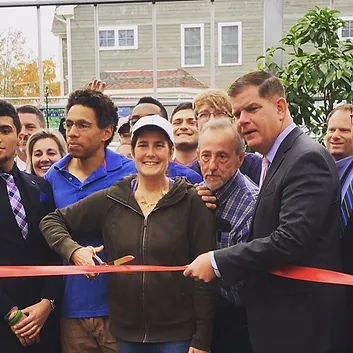Answer the question using only one word or a concise phrase: What programs are mentioned in the caption?

HIP, SNAP, and WIC